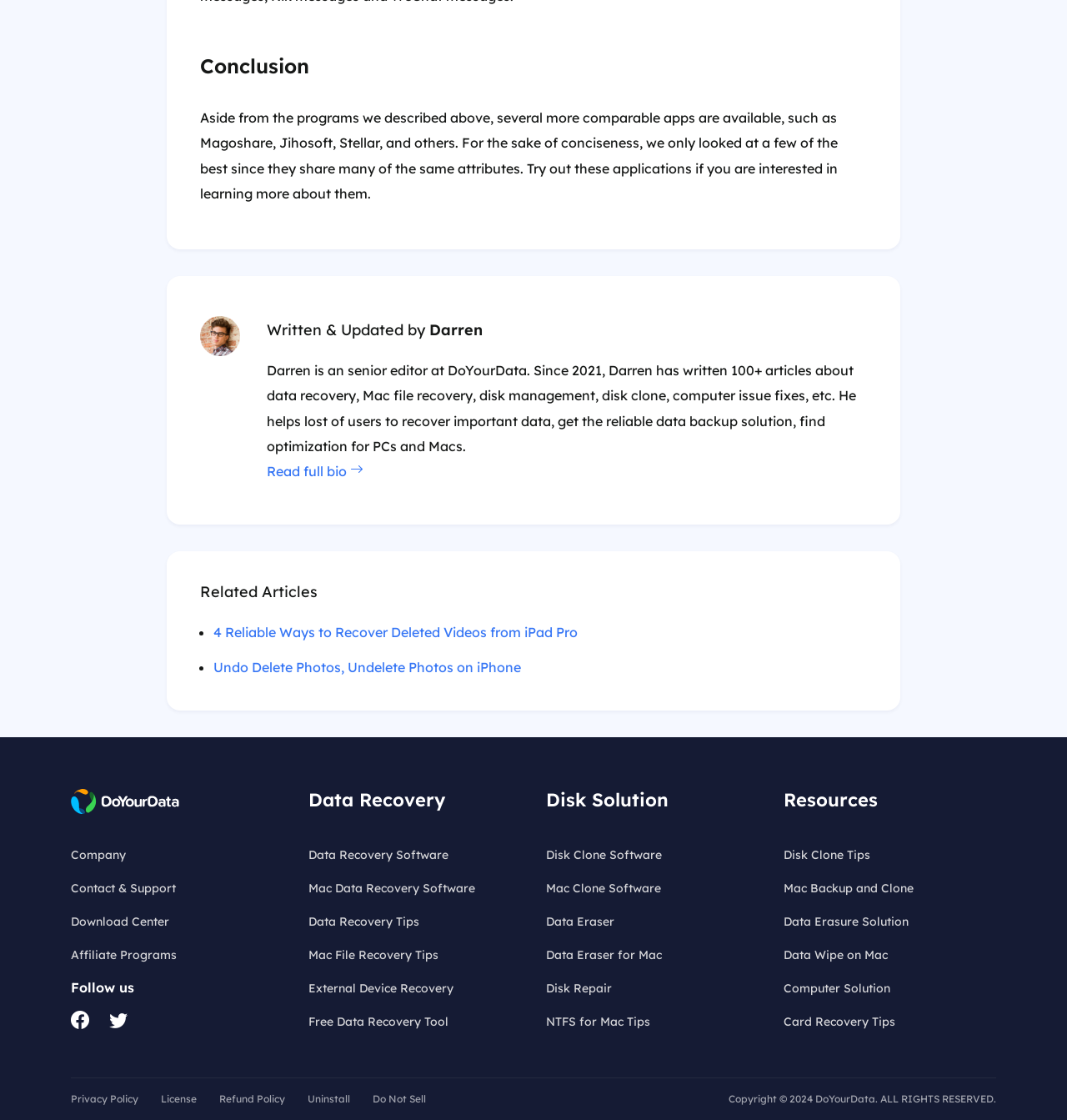Locate the bounding box coordinates of the clickable region to complete the following instruction: "Visit DoYourData homepage."

[0.066, 0.702, 0.168, 0.727]